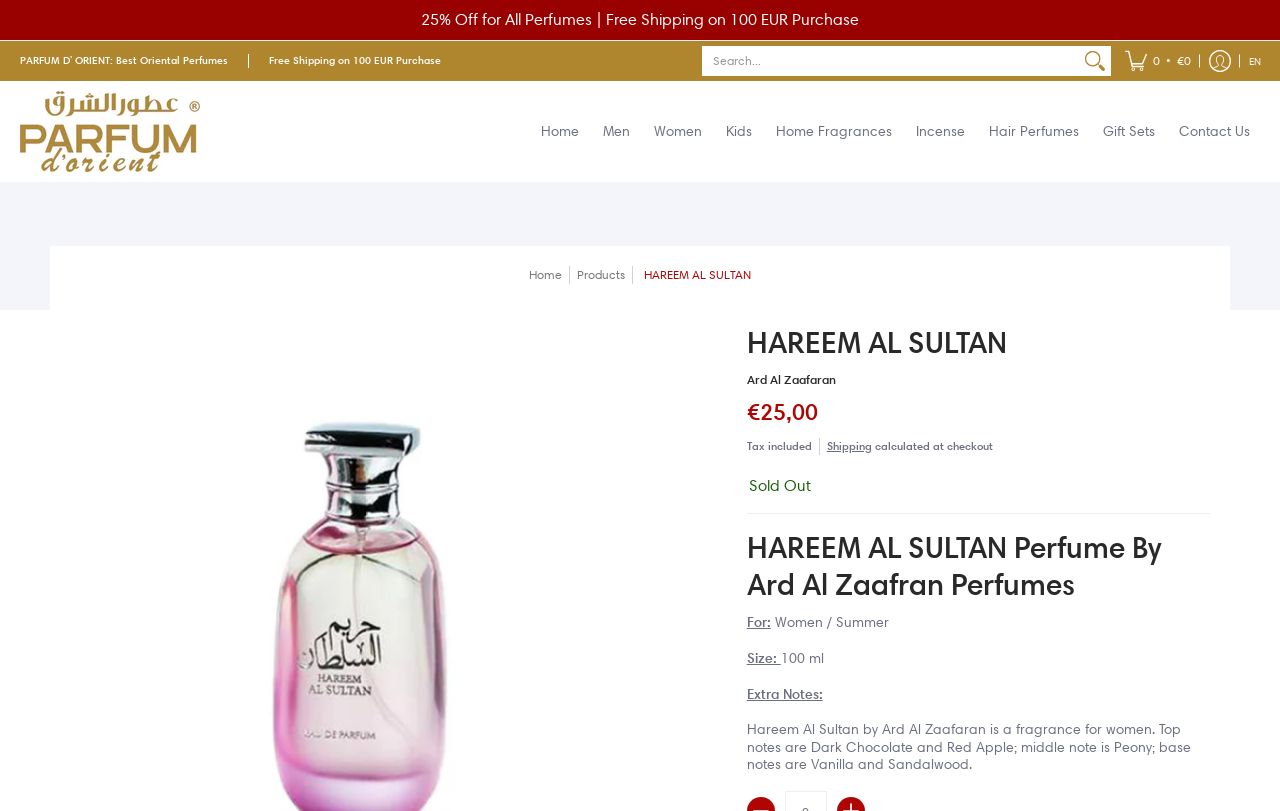Determine the bounding box coordinates of the clickable element to achieve the following action: 'View cart'. Provide the coordinates as four float values between 0 and 1, formatted as [left, top, right, bottom].

[0.872, 0.051, 0.938, 0.1]